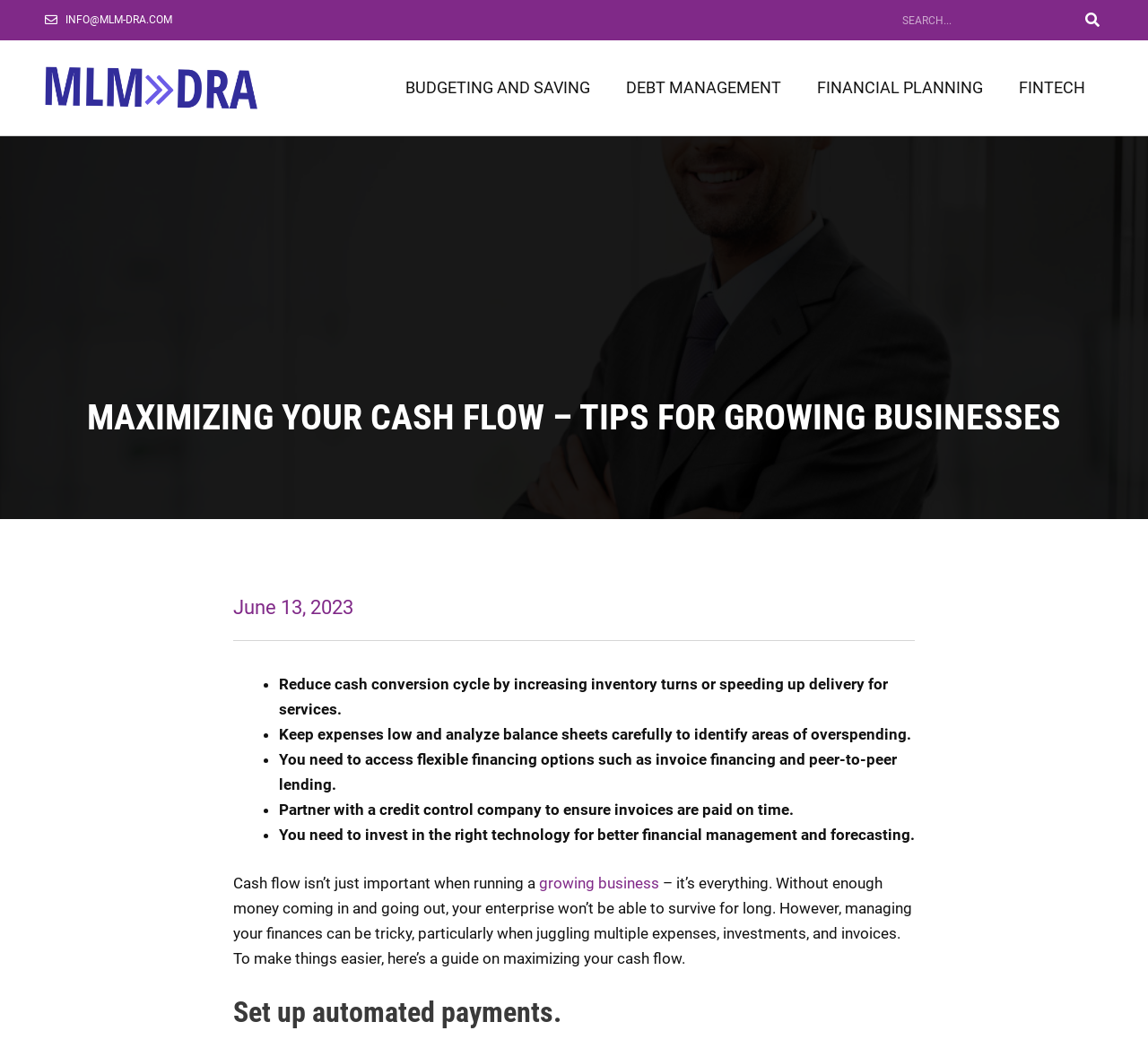How many links are there in the top section of the webpage?
Provide an in-depth and detailed answer to the question.

The top section of the webpage contains five links, which are 'BUDGETING AND SAVING', 'DEBT MANAGEMENT', 'FINANCIAL PLANNING', 'FINTECH', and an unnamed link.